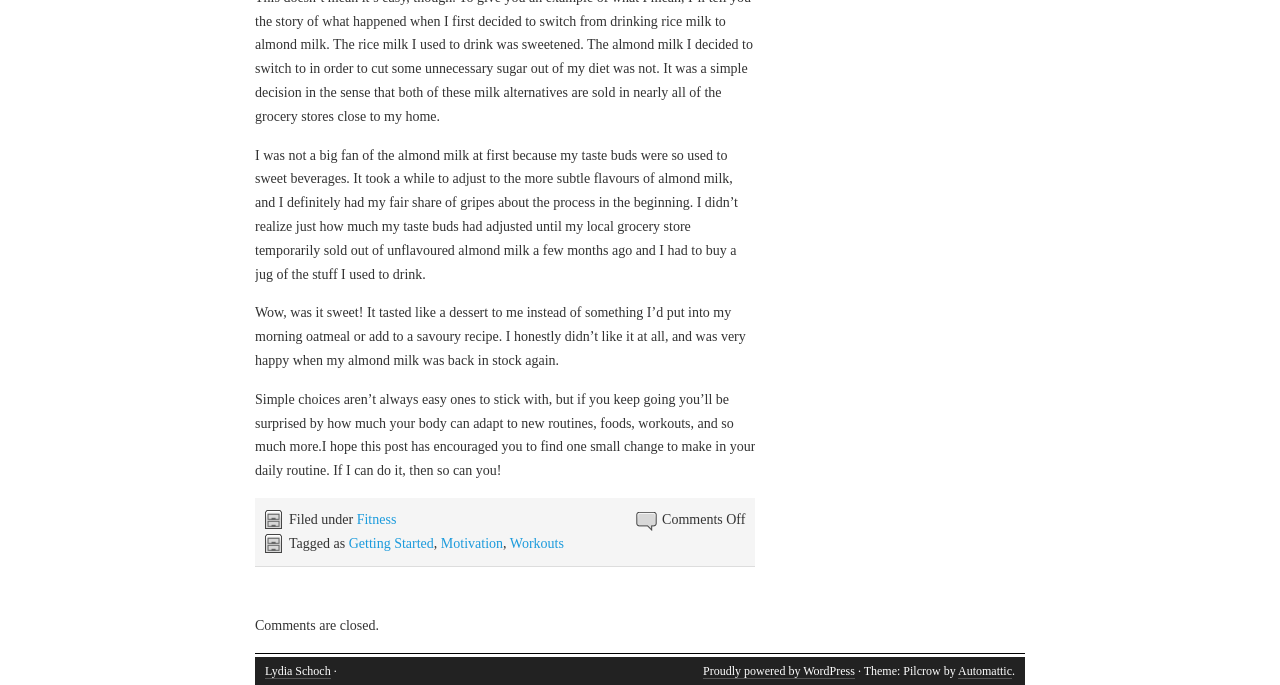What is the author's initial reaction to almond milk?
From the image, provide a succinct answer in one word or a short phrase.

Not a big fan